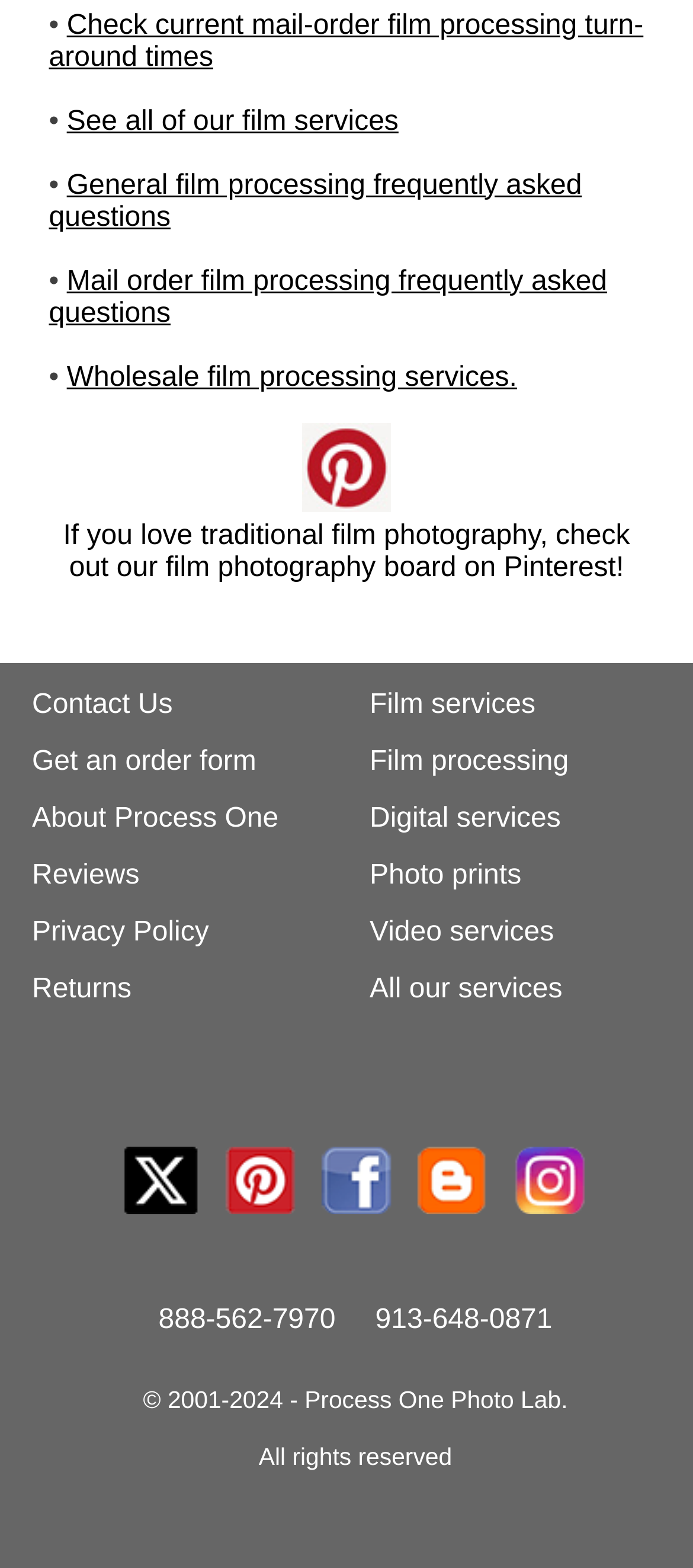Pinpoint the bounding box coordinates of the element to be clicked to execute the instruction: "Check out our film photography board on Pinterest".

[0.091, 0.332, 0.909, 0.371]